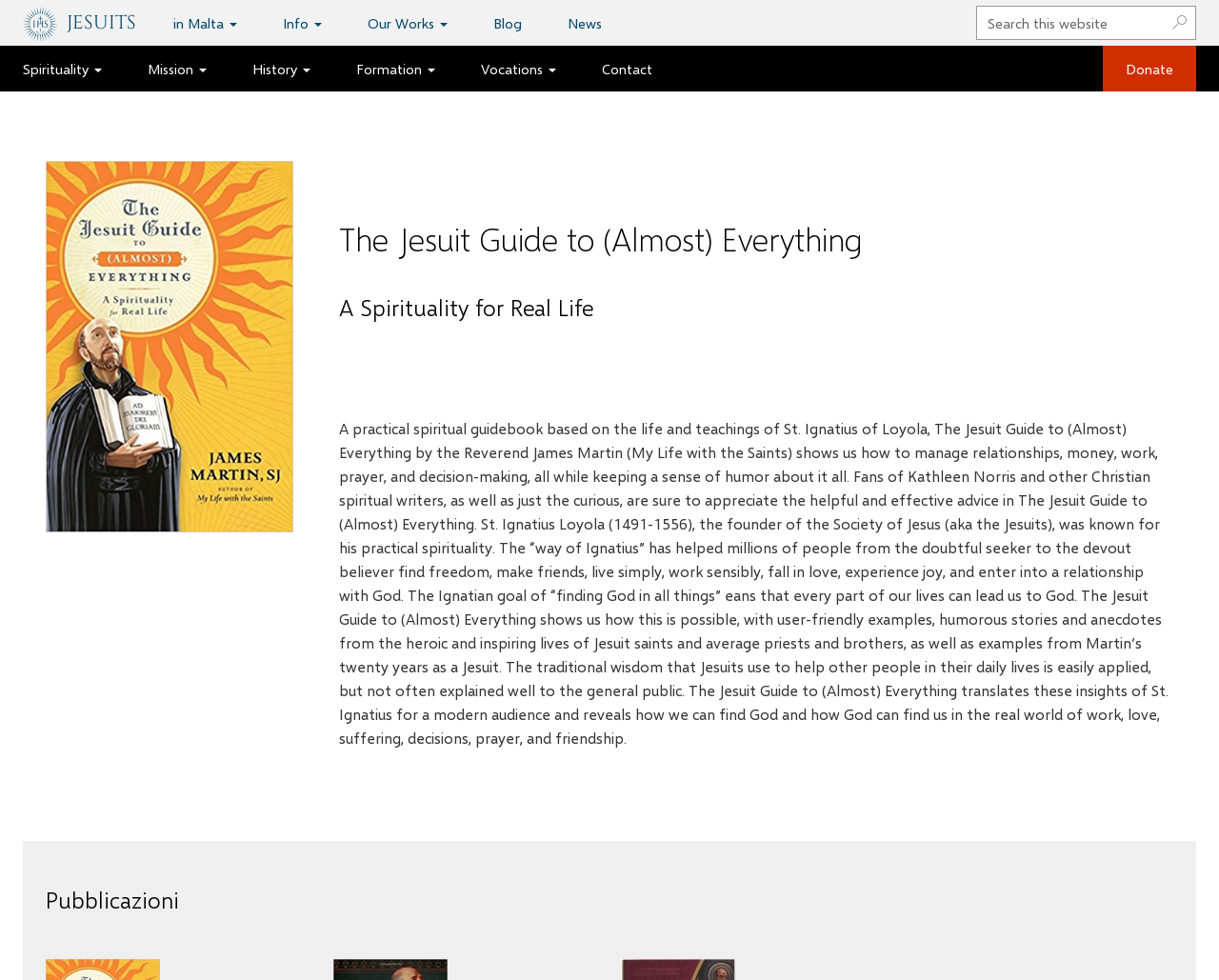Who is the founder of the Society of Jesus?
Please provide a full and detailed response to the question.

I found the answer by reading the static text that describes the book, which mentions that St. Ignatius Loyola is the founder of the Society of Jesus.